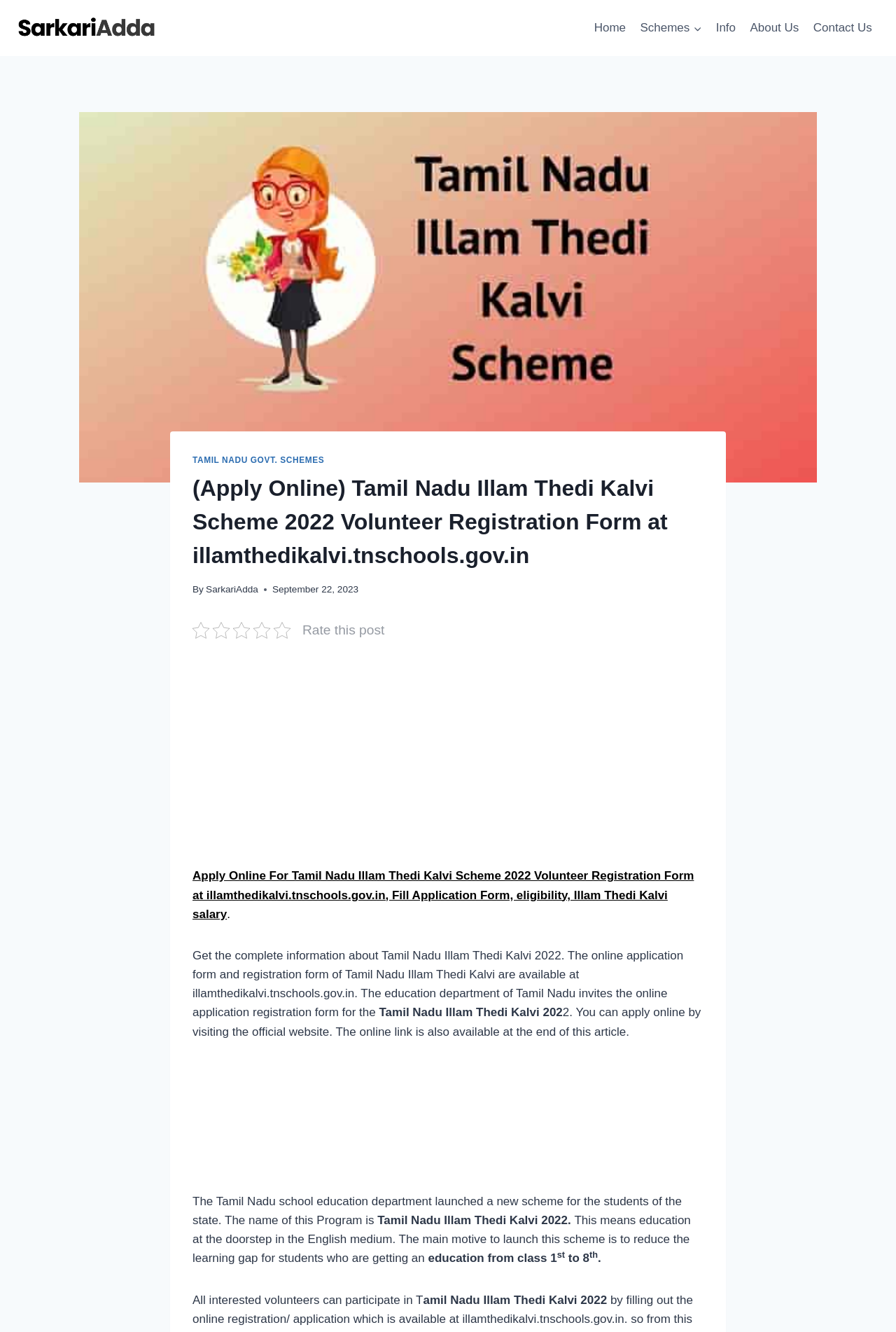Identify the bounding box of the UI component described as: "aria-label="SarkariAdda"".

[0.019, 0.012, 0.175, 0.03]